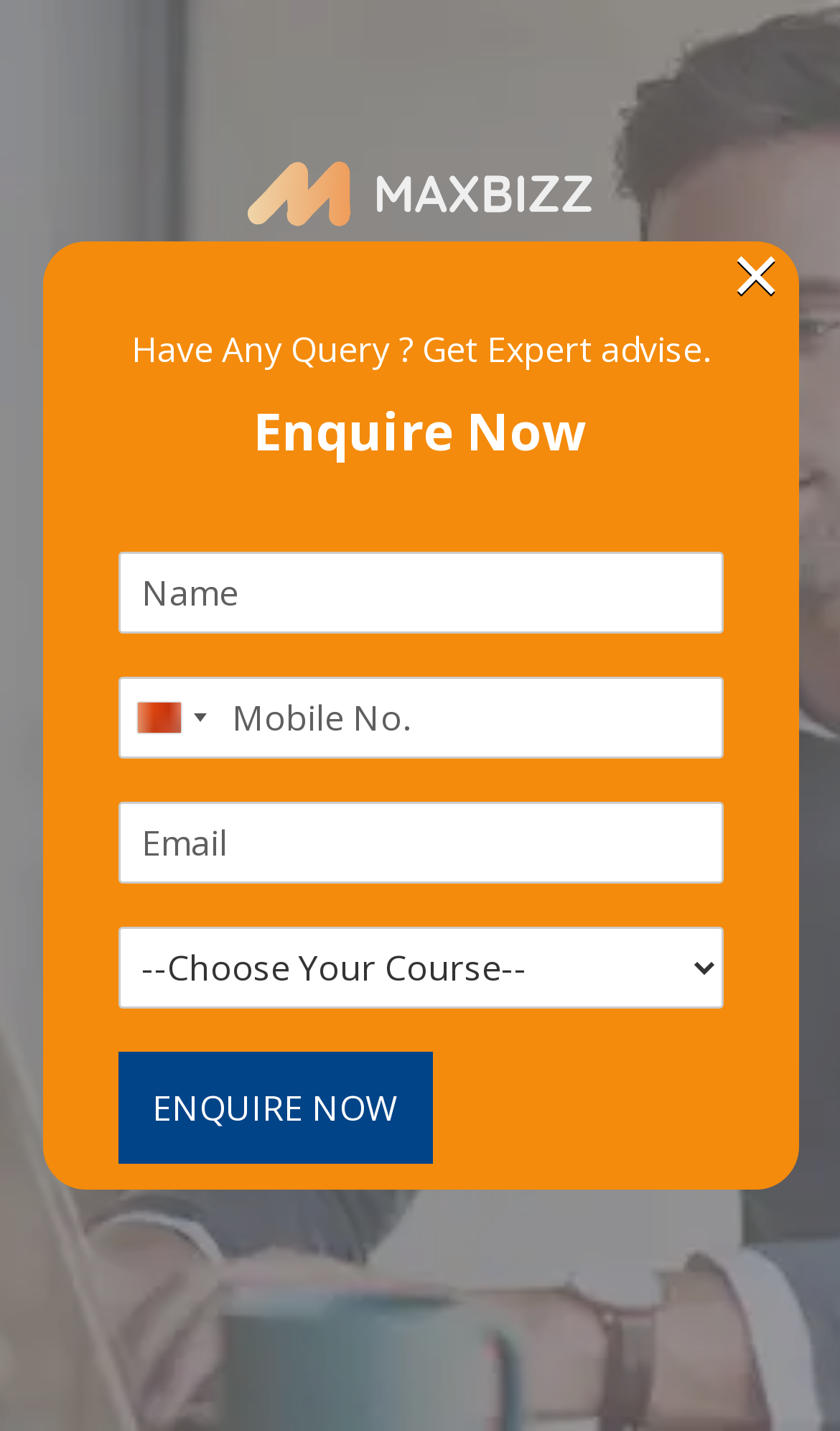What is the purpose of the enquiry form?
Could you give a comprehensive explanation in response to this question?

The enquiry form is provided to allow users to get expert advice or assistance, and it requires the user to fill in their name, mobile number, email, and select an option from a dropdown menu.